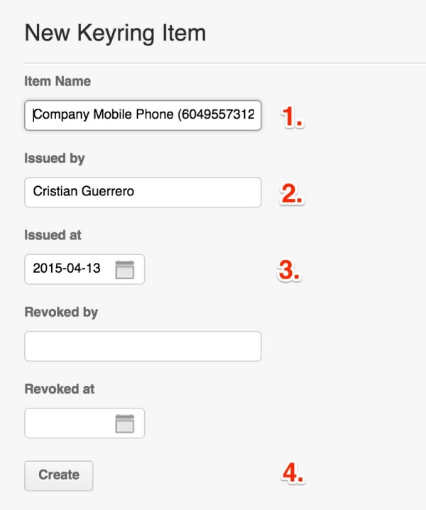Thoroughly describe the content and context of the image.

This image depicts a form for adding a new keyring item in a digital application. The title at the top reads "New Keyring Item," indicating that users are being prompted to input details for an item associated with keyring management. 

The form contains several fields:

1. **Item Name:** This field is designated for the name of the item being registered, with a placeholder example being "Company Mobile Phone (6049557312)." 
   
2. **Issued by:** Here, users can enter the name of the individual who issued the item, shown in the example as "Cristian Guerrero." 

3. **Issued at:** This section prompts users to select a date when the item was issued, with a format provided (e.g., "2015-04-13"), alongside a calendar icon for date selection.

4. **Revoked by:** This field is for logging who revoked the item, which is currently blank, indicating it should be filled in if applicable.

5. **Revoked at:** Similar to the previous field, this allows entry of the date when the item was revoked, also left blank for user input.

At the bottom of the form, there is a prominent "Create" button, highlighting the final step users must take to submit the new item information. The layout encourages orderly data entry, ensuring that all relevant details are captured for effective keyring management.